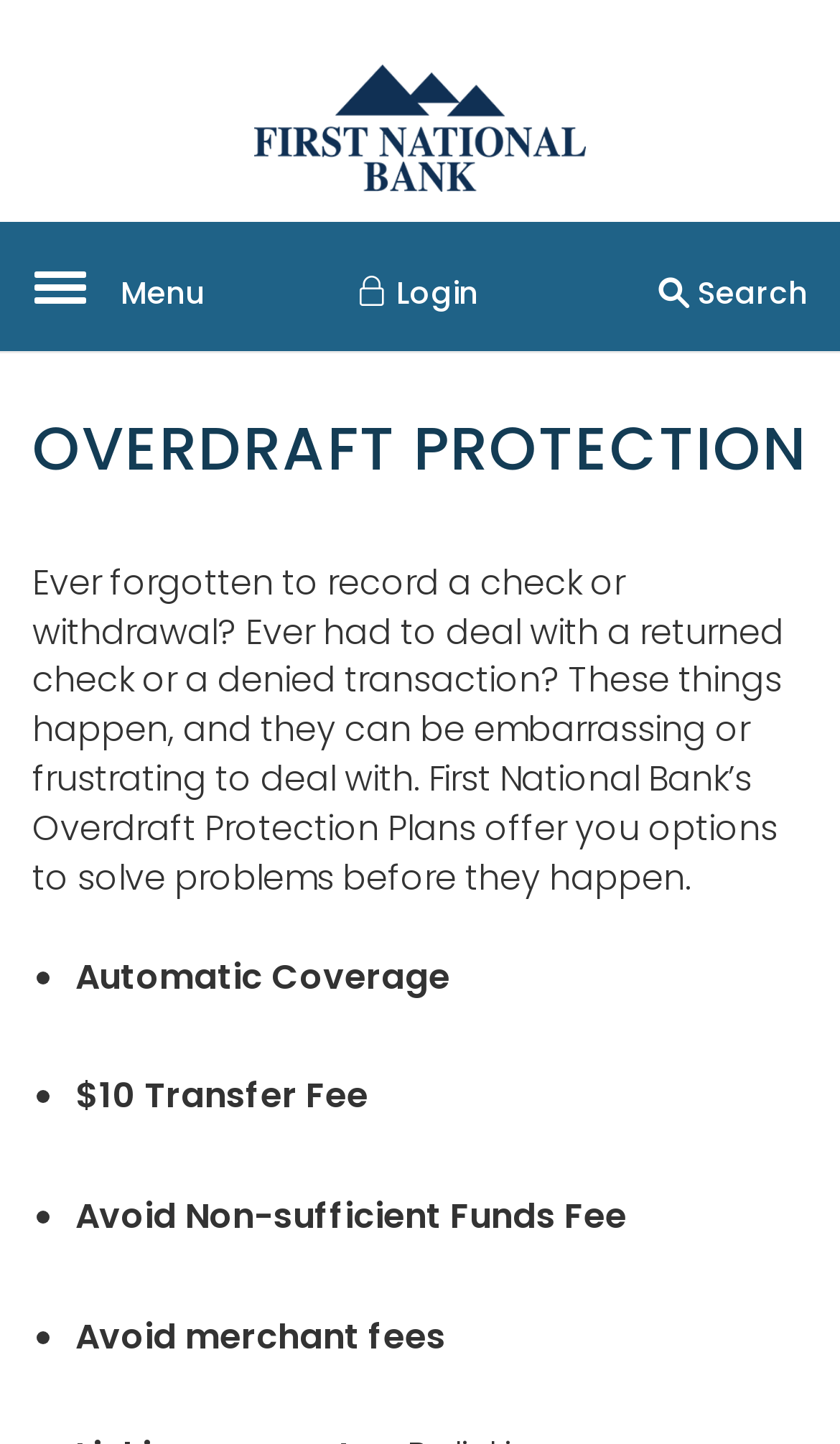Refer to the screenshot and answer the following question in detail:
What is the purpose of Overdraft Protection Plans?

According to the webpage, Overdraft Protection Plans are designed to solve problems before they happen, such as forgotten checks or withdrawals, returned checks, or denied transactions.